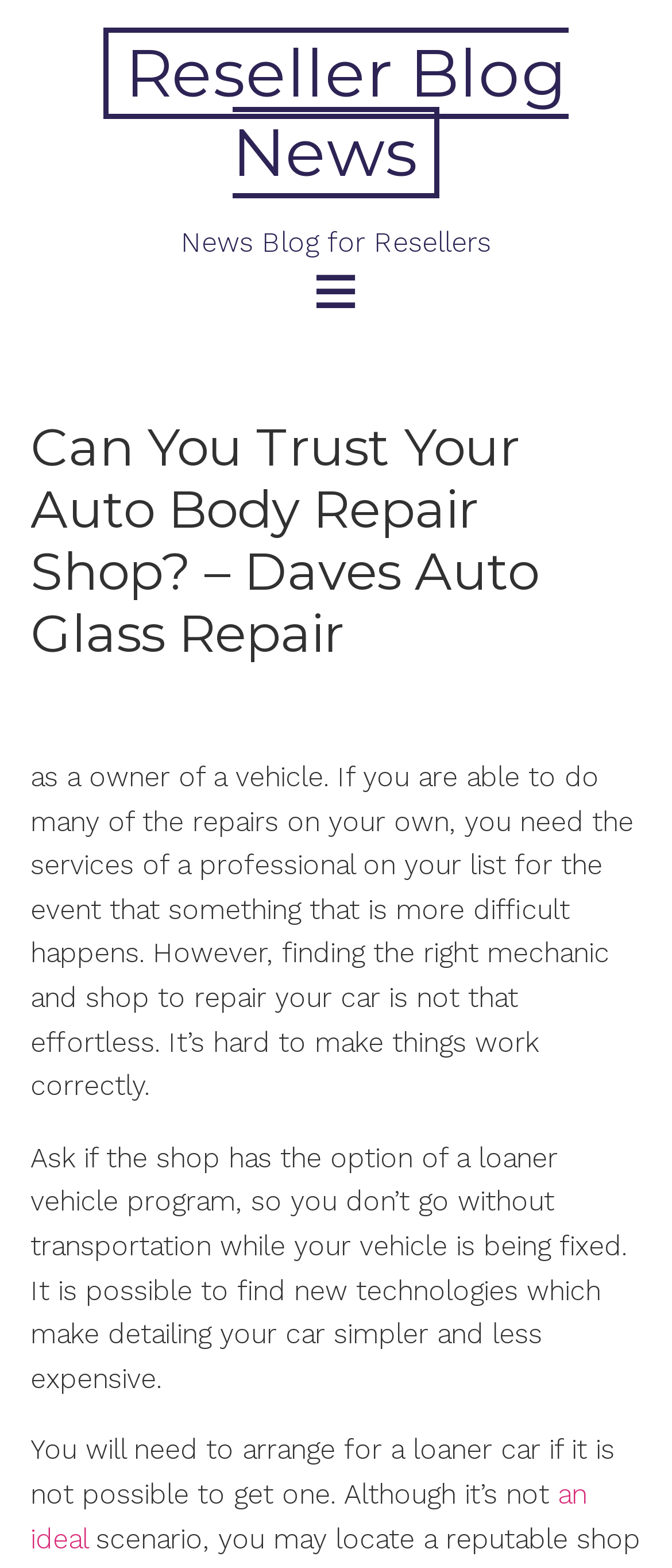Summarize the contents and layout of the webpage in detail.

The webpage appears to be a blog post or article discussing the importance of finding a trustworthy auto body repair shop as a vehicle owner. At the top of the page, there is a link to "Reseller Blog News" and a static text "News Blog for Resellers" positioned to the right of the link. Below these elements, there is a button with an icon, likely a search or menu button.

The main content of the page is headed by a title "Can You Trust Your Auto Body Repair Shop? – Daves Auto Glass Repair" which is prominently displayed. The article begins by explaining the need for professional auto body repair services, even for vehicle owners who can perform some repairs themselves. The text continues to discuss the challenges of finding the right mechanic and shop, and provides some tips, such as inquiring about loaner vehicle programs and exploring new technologies that make car detailing simpler and less expensive.

The text is divided into three paragraphs, with the last paragraph cut off mid-sentence, followed by a link to continue reading, labeled "an ideal". Overall, the webpage has a simple layout with a clear hierarchy of elements, making it easy to navigate and read.